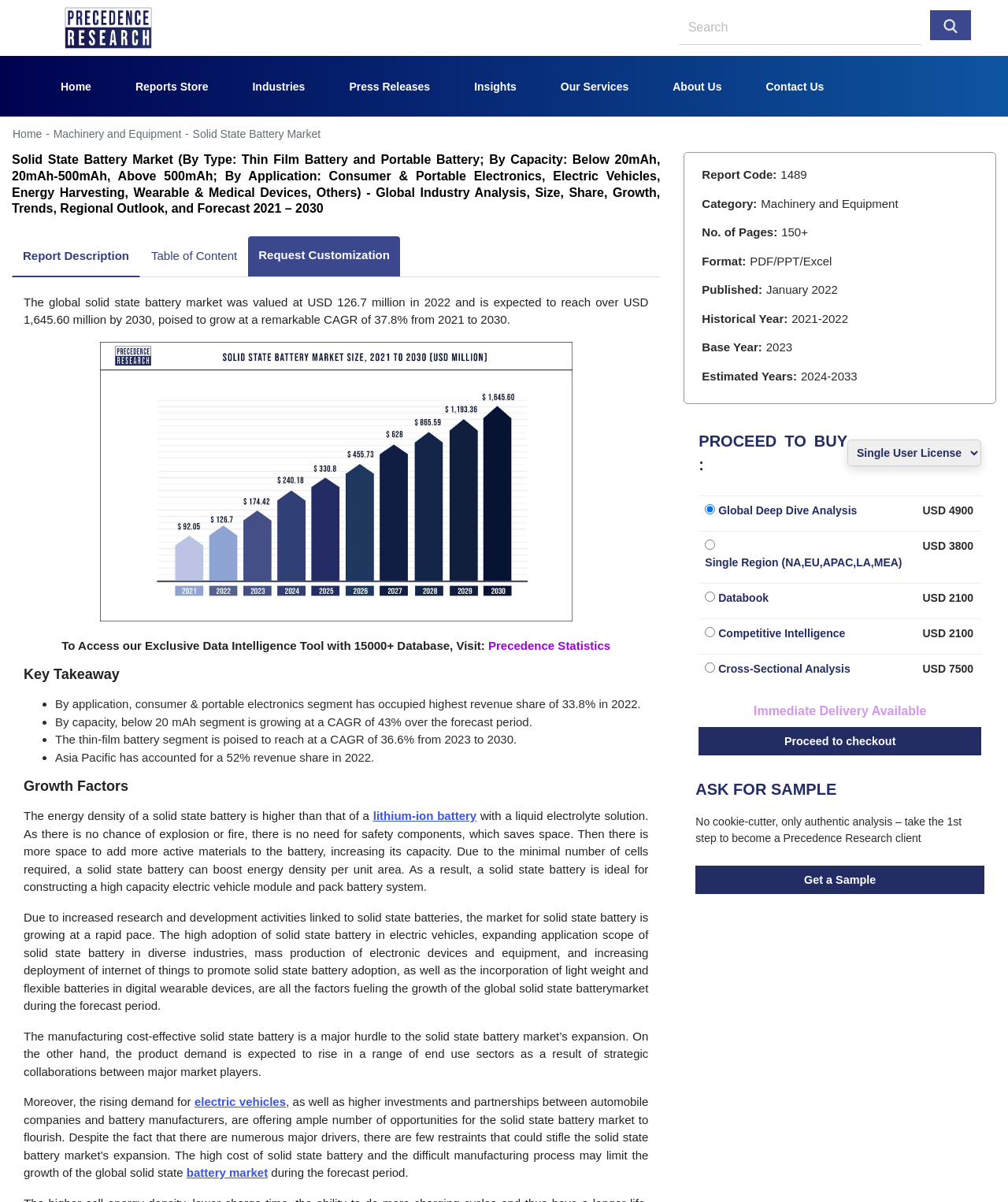Locate the bounding box coordinates of the area to click to fulfill this instruction: "request customization". The bounding box should be presented as four float numbers between 0 and 1, in the order [left, top, right, bottom].

[0.246, 0.197, 0.397, 0.23]